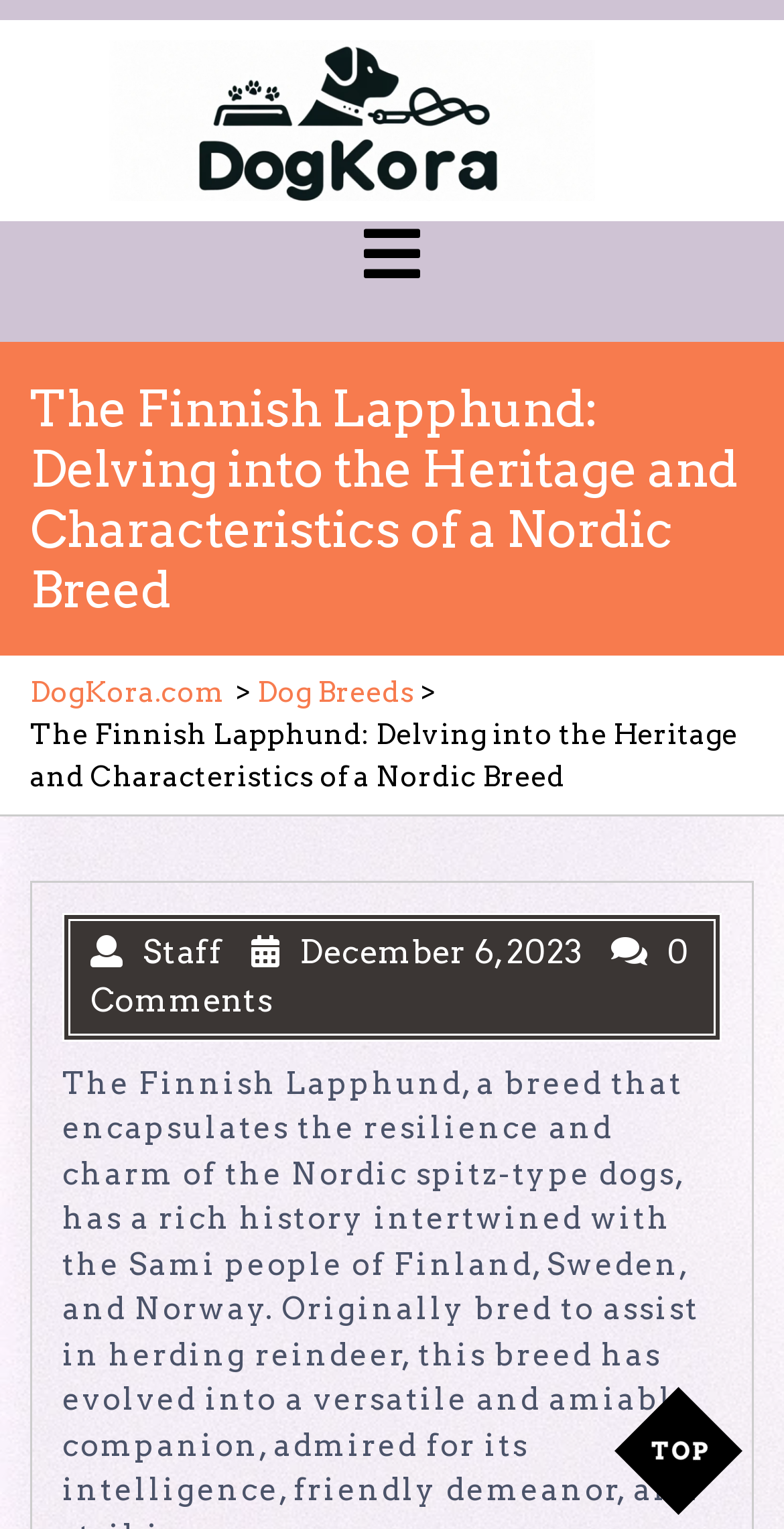Can you find and generate the webpage's heading?

The Finnish Lapphund: Delving into the Heritage and Characteristics of a Nordic Breed